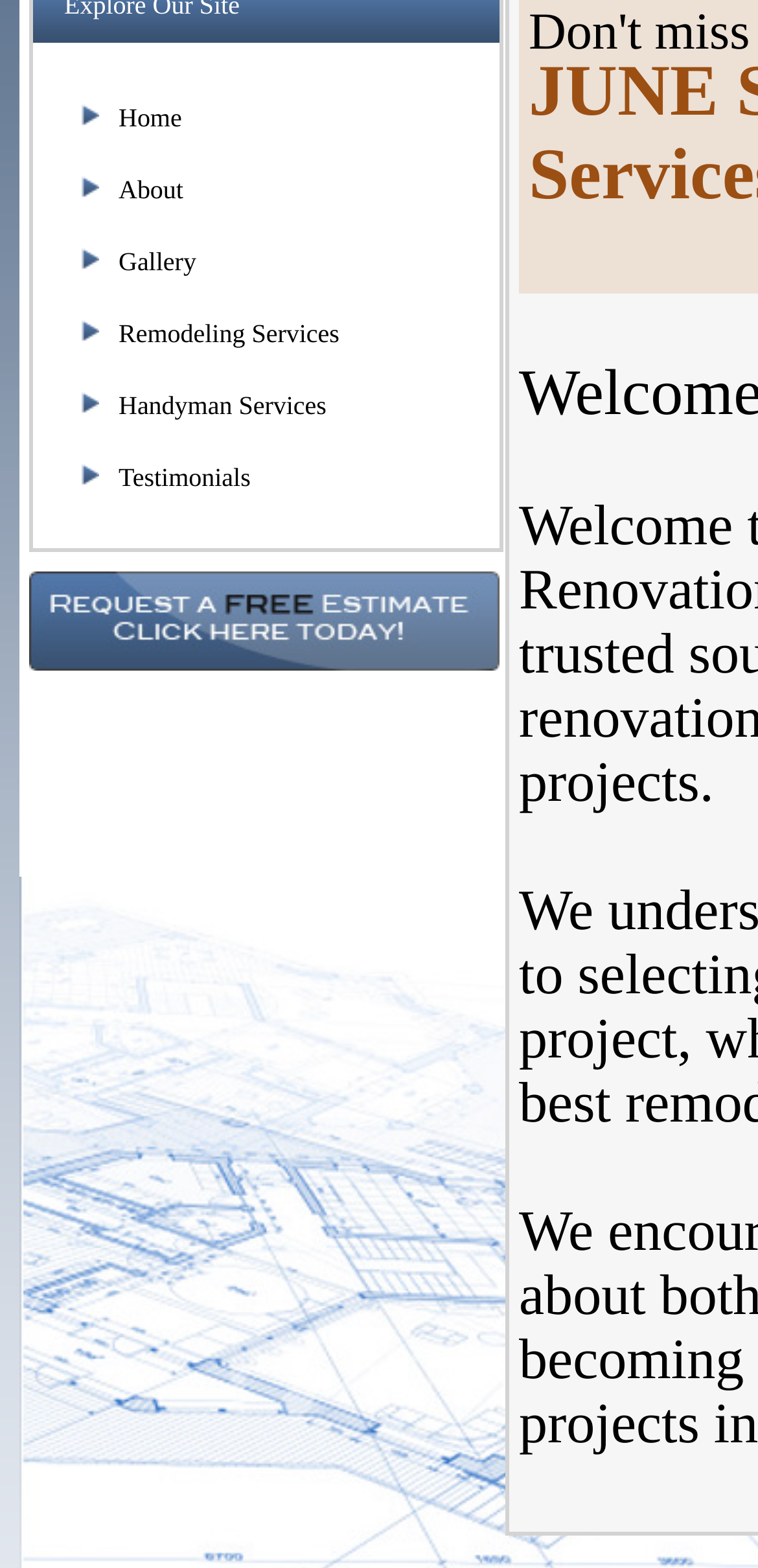Locate the bounding box coordinates of the UI element described by: "About". Provide the coordinates as four float numbers between 0 and 1, formatted as [left, top, right, bottom].

[0.156, 0.112, 0.242, 0.13]